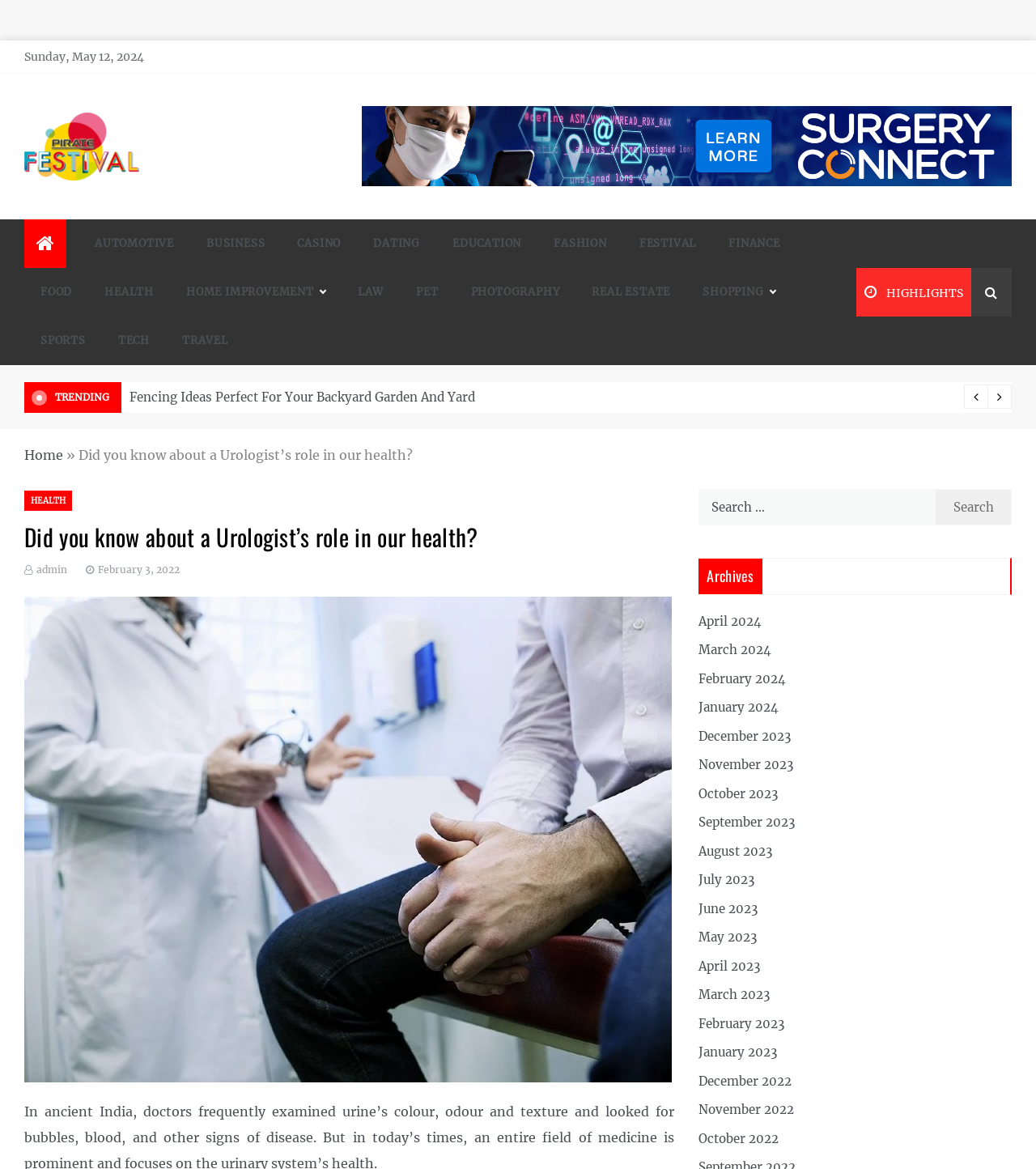What is the text next to the search box?
Please answer the question with a detailed response using the information from the screenshot.

I looked at the text next to the search box and found that it says 'Search for:'.